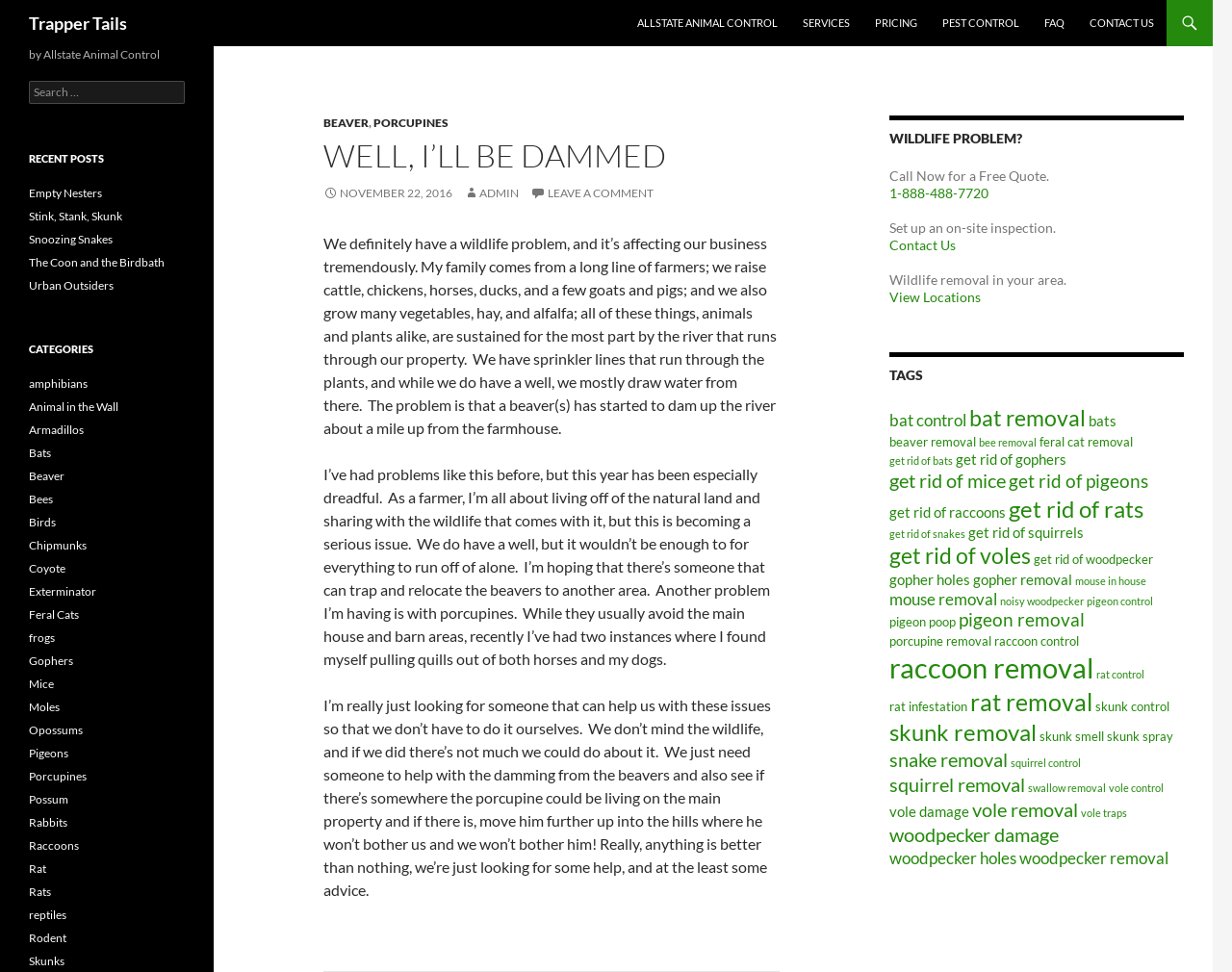What is the problem the farmer is facing?
Look at the image and respond to the question as thoroughly as possible.

I found the answer by reading the text 'We definitely have a wildlife problem, and it’s affecting our business tremendously.' which indicates that the farmer is facing a wildlife problem.